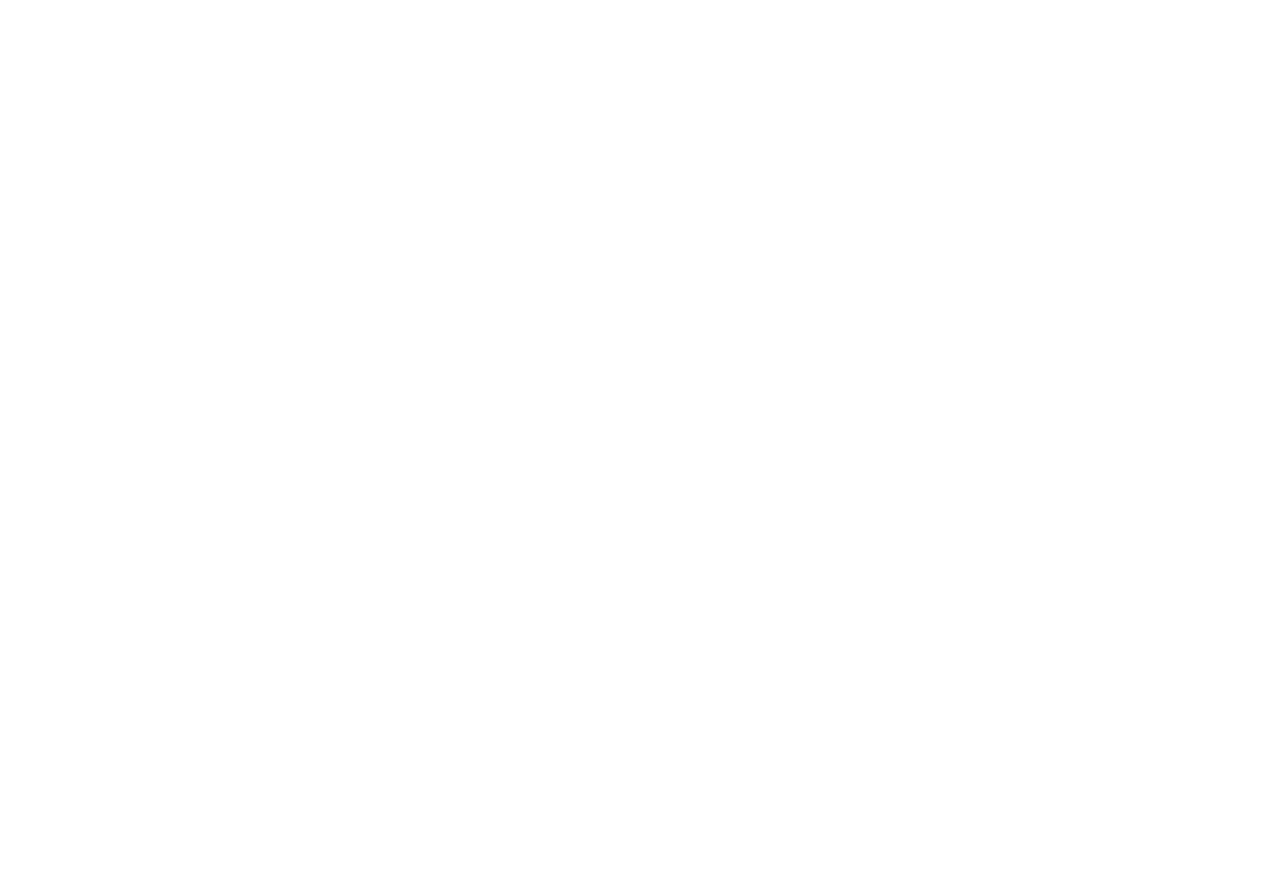Give a succinct answer to this question in a single word or phrase: 
What is the title of the second article?

Surviving Skincare: How to Treat and Recover from Chemical Burn Caused by Acne Cream on Your Face